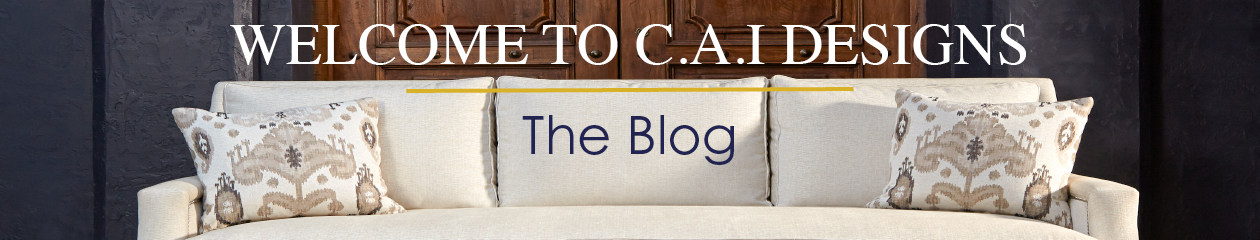Generate an elaborate caption that covers all aspects of the image.

The image features a warm and inviting banner for the C.A.I. Designs blog. It showcases a beautifully designed sofa adorned with decorative pillows that enhance its aesthetic appeal. The background displays a rich wooden panel, adding a touch of elegance. Prominently featured at the top of the image is the welcoming text "WELCOME TO C.A.I DESIGNS," set in bold, sophisticated typography. Below this, the phrase "The Blog" is elegantly displayed, further inviting visitors to explore the content. The overall visual composition exudes comfort and style, reflecting the brand's commitment to quality design in furniture and home decor.